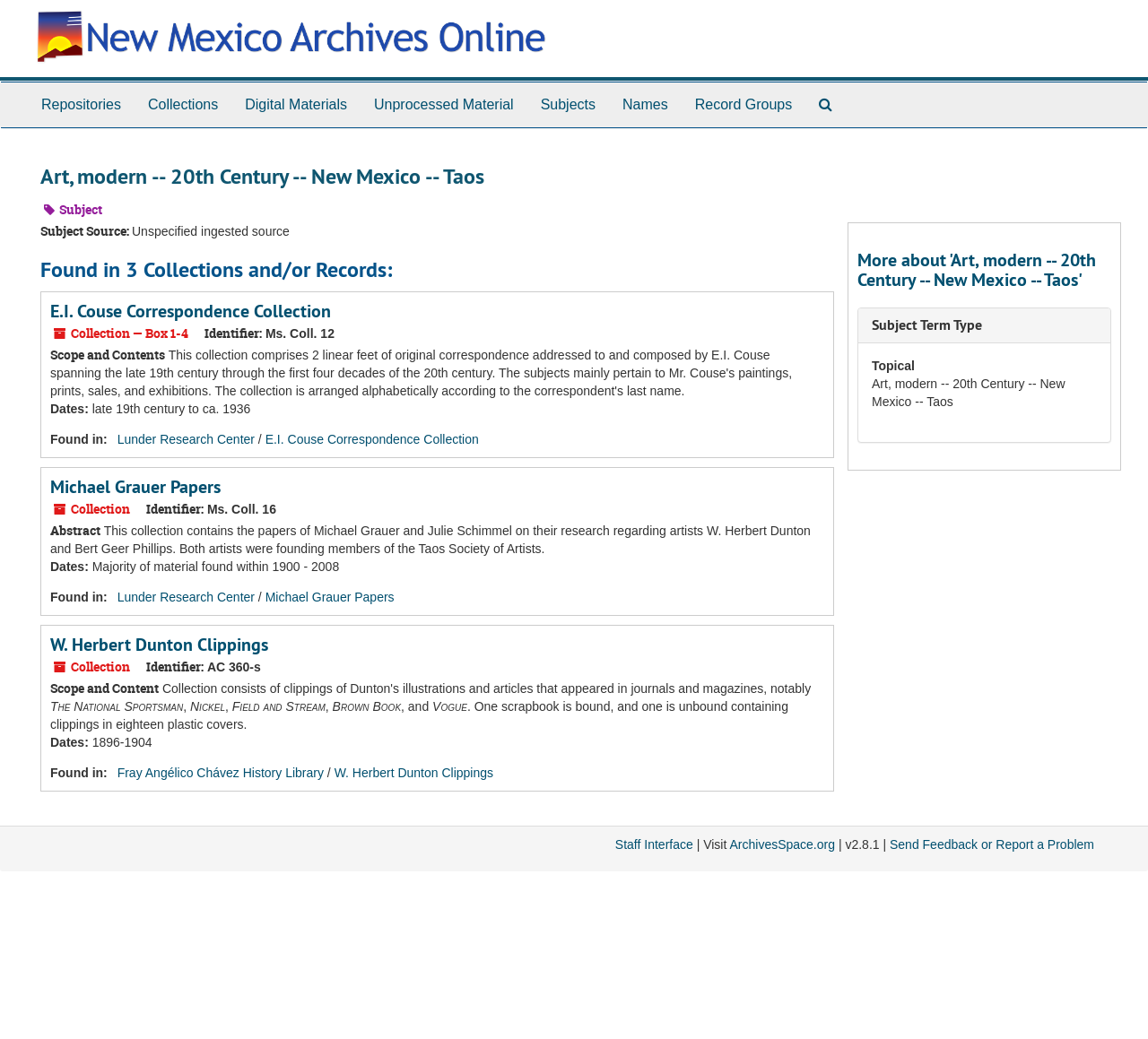What is the date range for the W. Herbert Dunton Clippings collection?
Kindly offer a comprehensive and detailed response to the question.

The date range for the W. Herbert Dunton Clippings collection can be found in the section describing the collection, where it is listed as '1896-1904'.